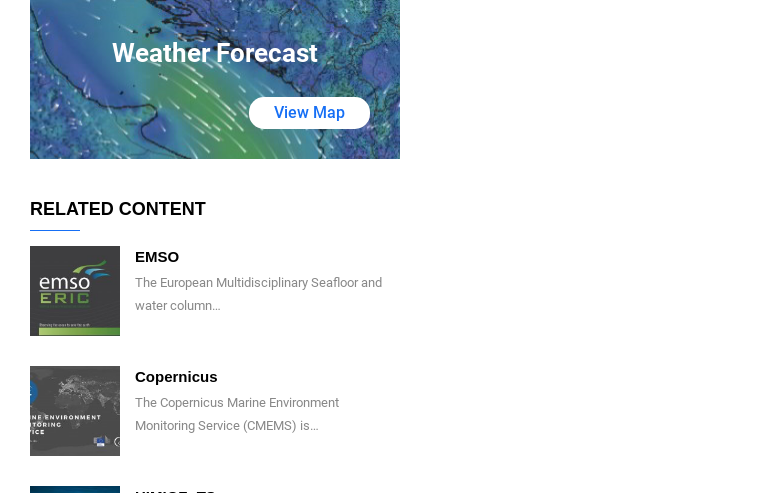What does the 'View Map' button allow users to do?
Using the image, elaborate on the answer with as much detail as possible.

The 'View Map' button is an interactive element that invites users to engage further with the map, likely providing a more detailed or interactive view of the ocean currents or meteorological patterns.